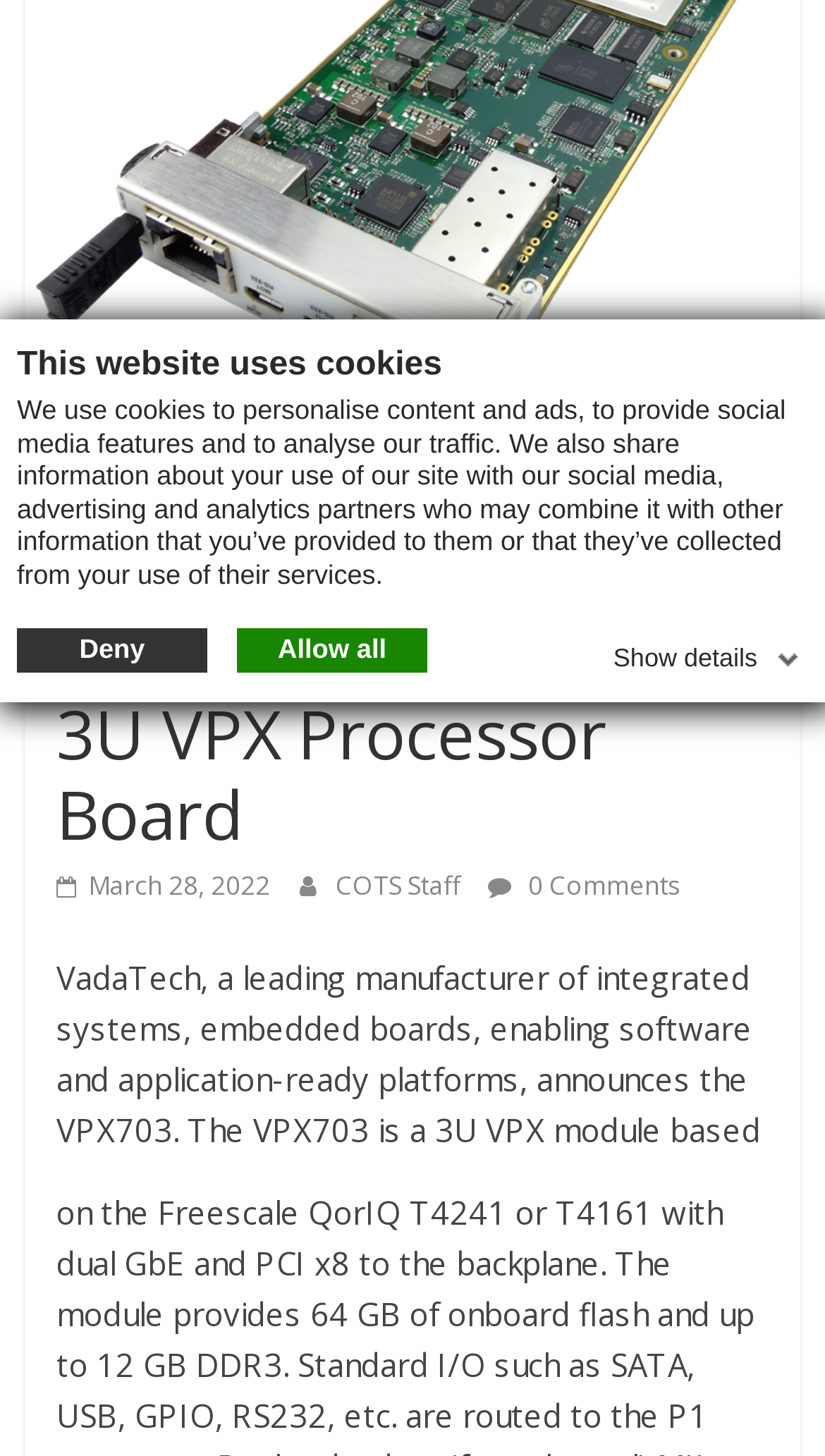Please locate the UI element described by "Show details" and provide its bounding box coordinates.

[0.743, 0.431, 0.979, 0.462]